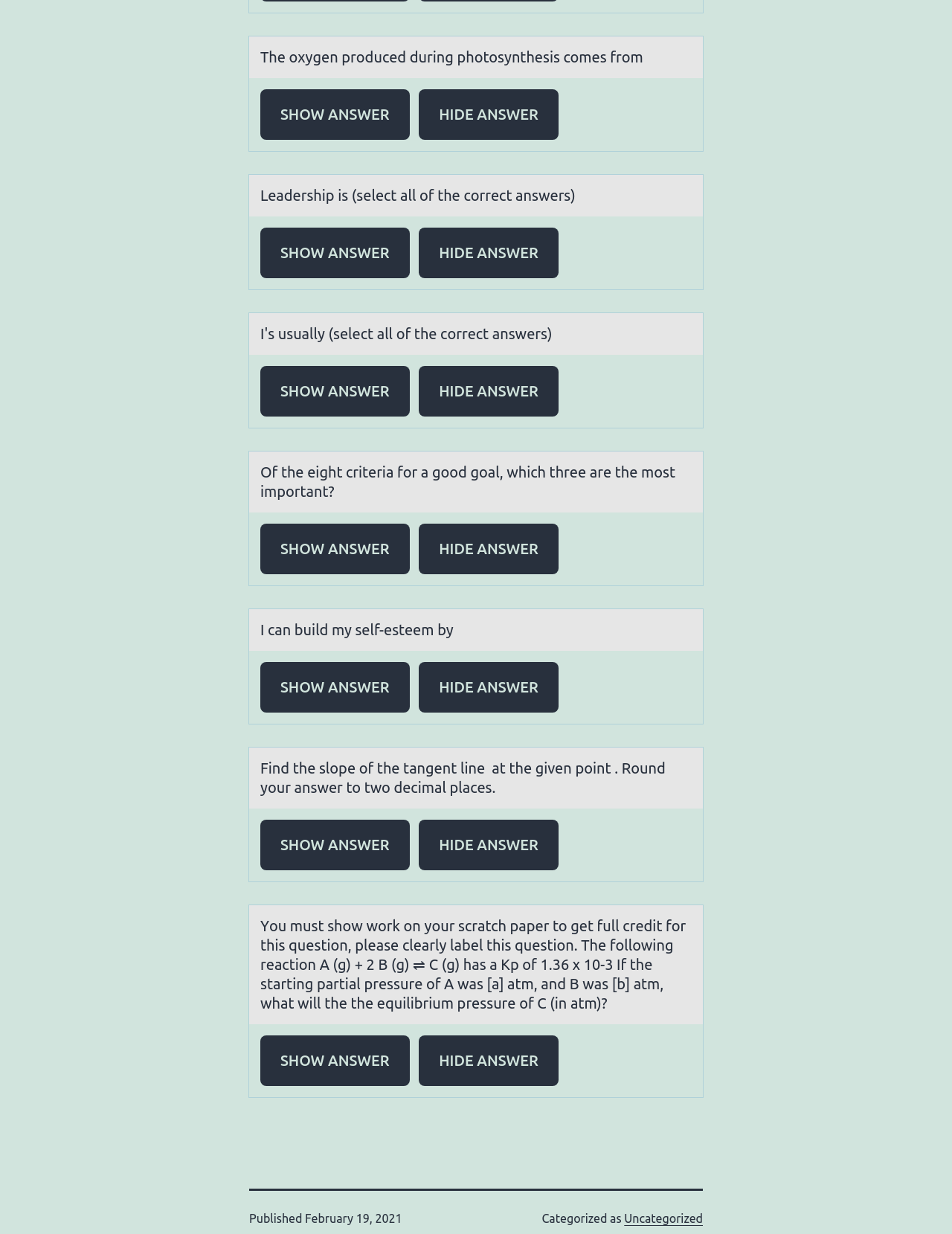Specify the bounding box coordinates of the element's region that should be clicked to achieve the following instruction: "Click on the uncategorized link". The bounding box coordinates consist of four float numbers between 0 and 1, in the format [left, top, right, bottom].

[0.656, 0.982, 0.738, 0.992]